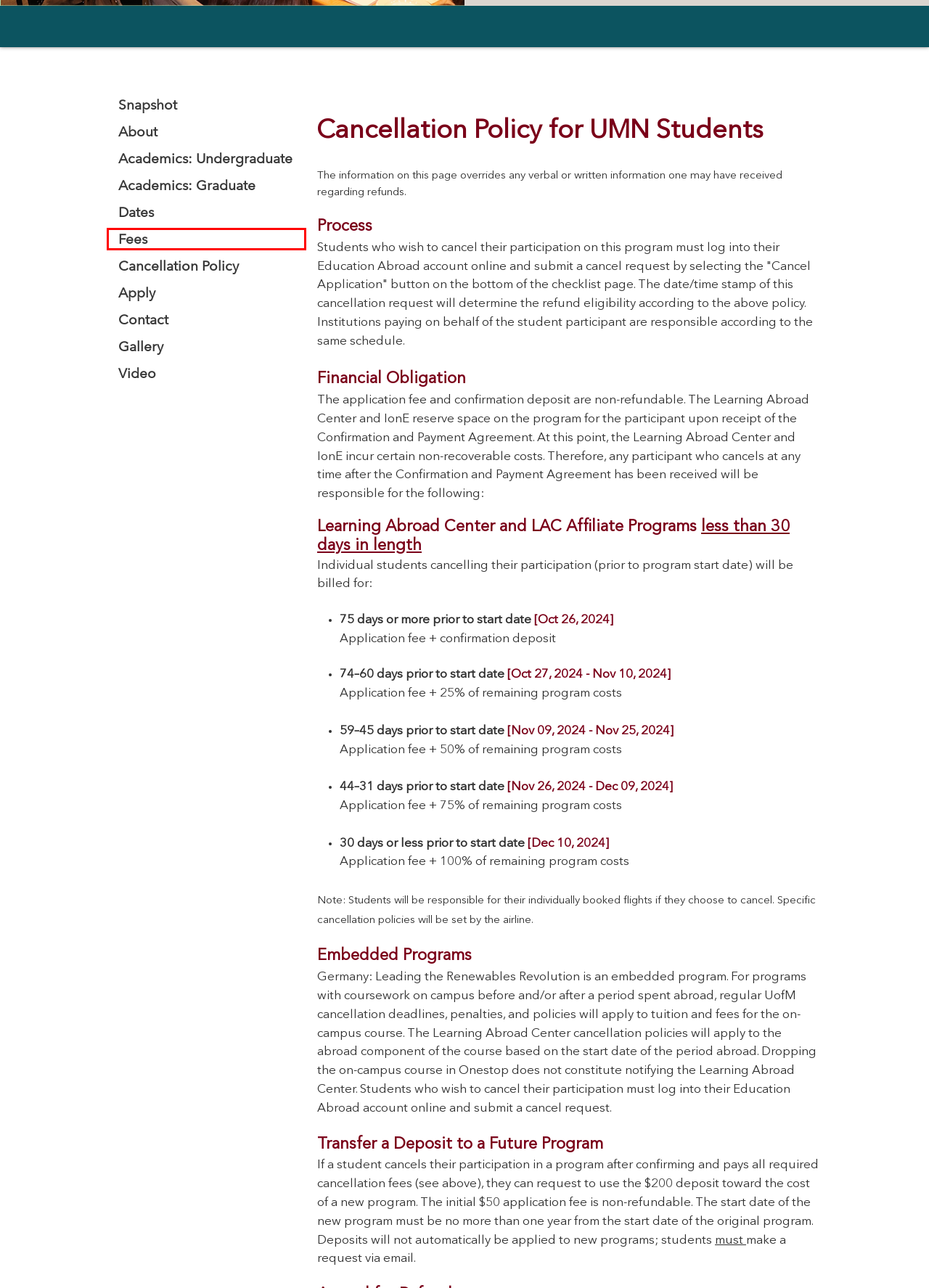Examine the screenshot of a webpage featuring a red bounding box and identify the best matching webpage description for the new page that results from clicking the element within the box. Here are the options:
A. Germany: Leading the Renewables Revolution UMN
B. Gallery | Study Abroad
C. Video | Study Abroad
D. Fees | Study Abroad
E. Dates | Study Abroad
F. Academics: Undergraduate | Study Abroad
G. Apply | Study Abroad
H. Academics: Graduate | Study Abroad

D